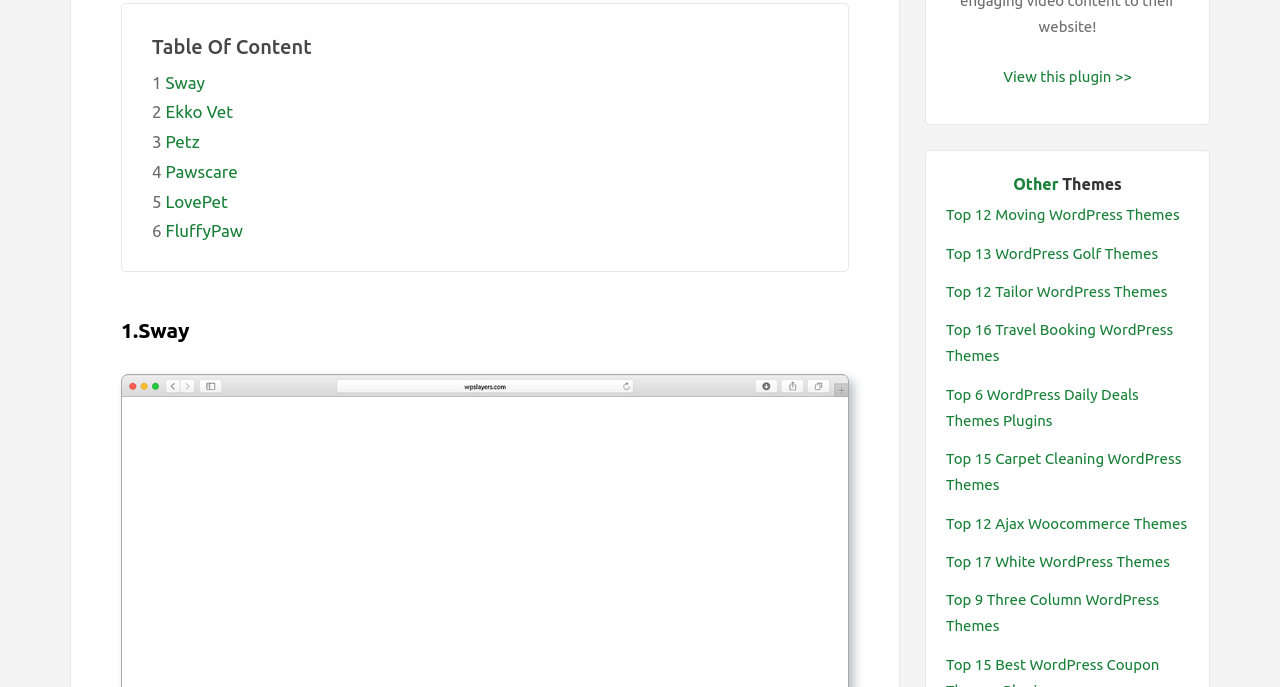Answer the question in one word or a short phrase:
What is the first item in the table of content?

Sway